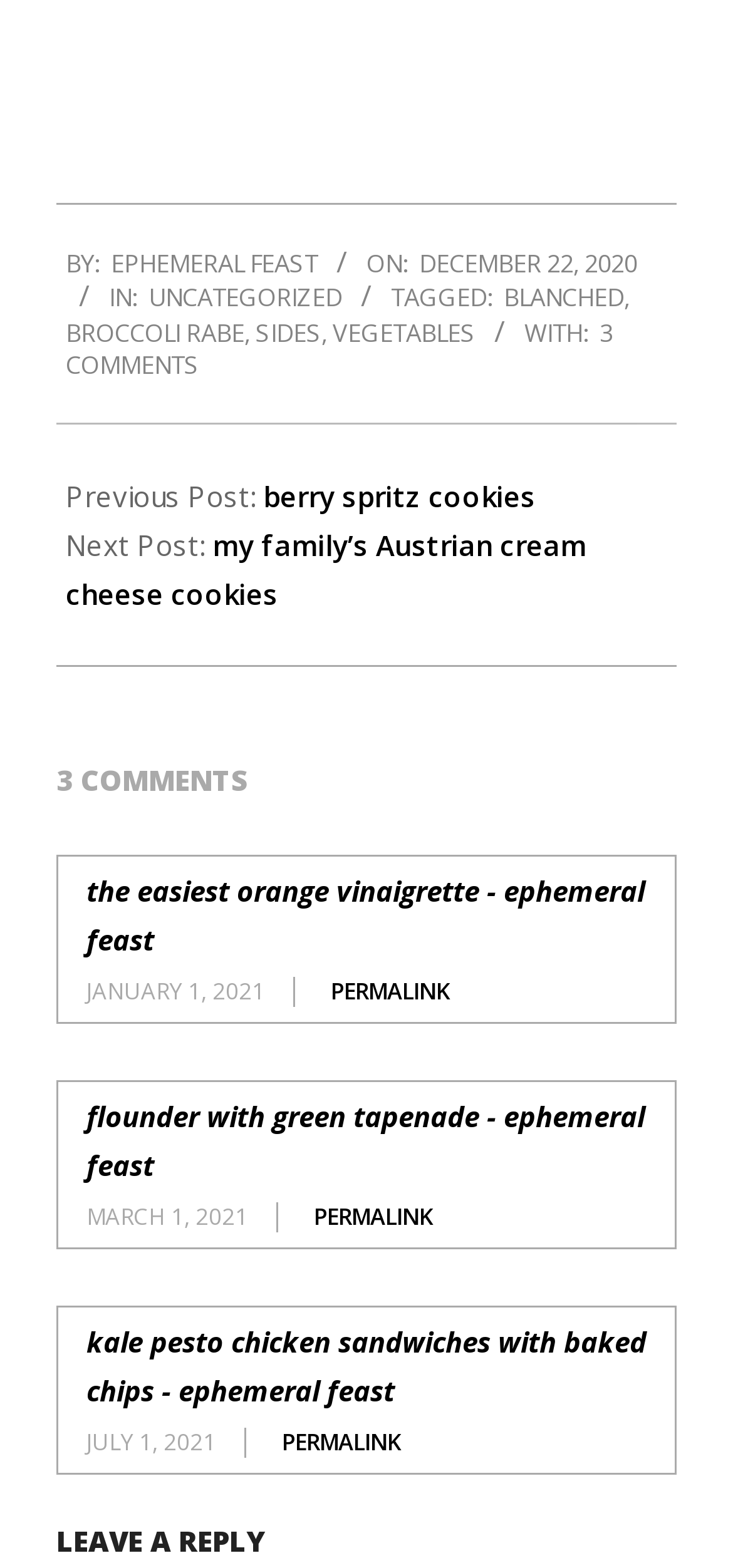Respond concisely with one word or phrase to the following query:
How many links are there in the footer section?

7